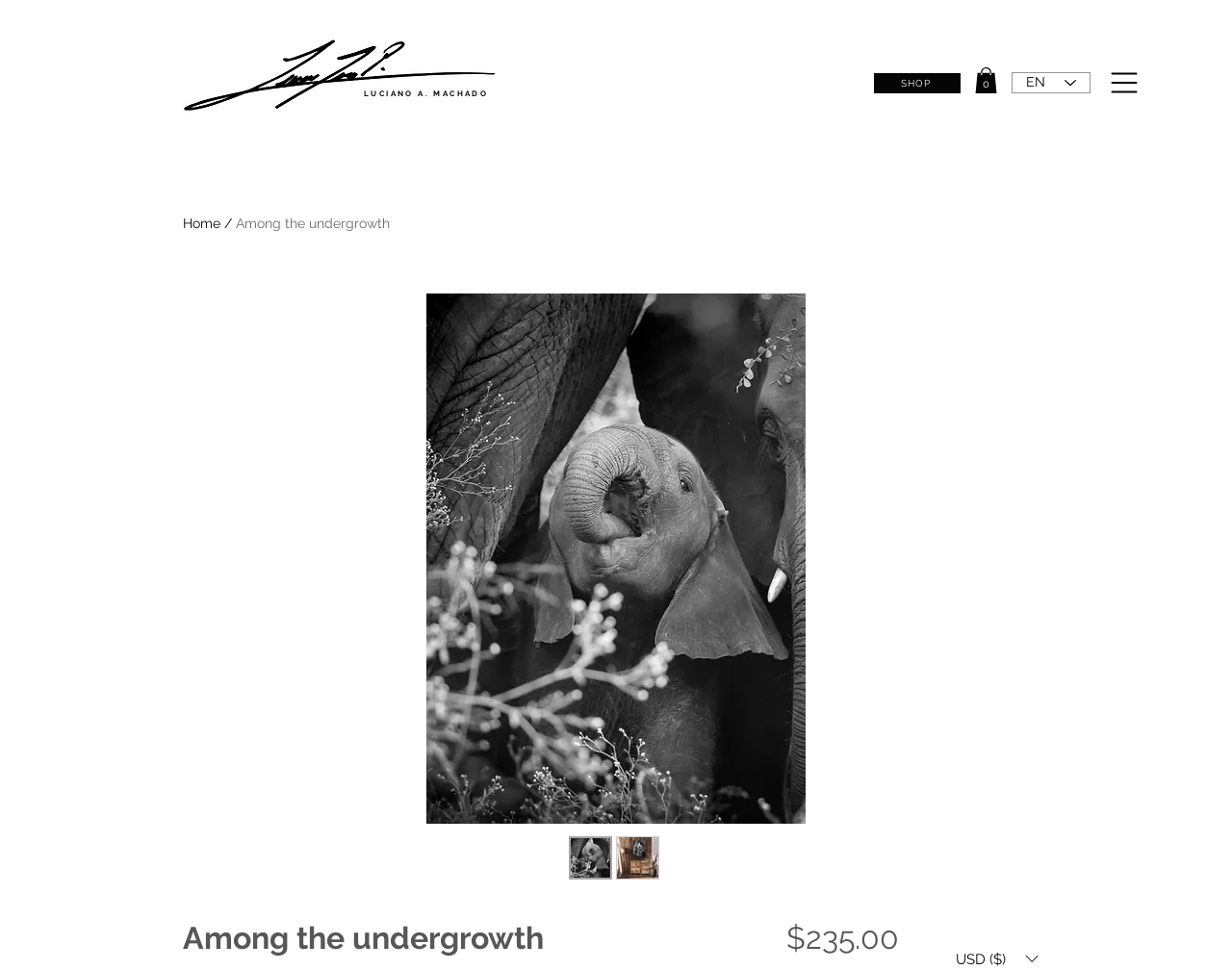Please answer the following question using a single word or phrase: How many items are in the cart?

0